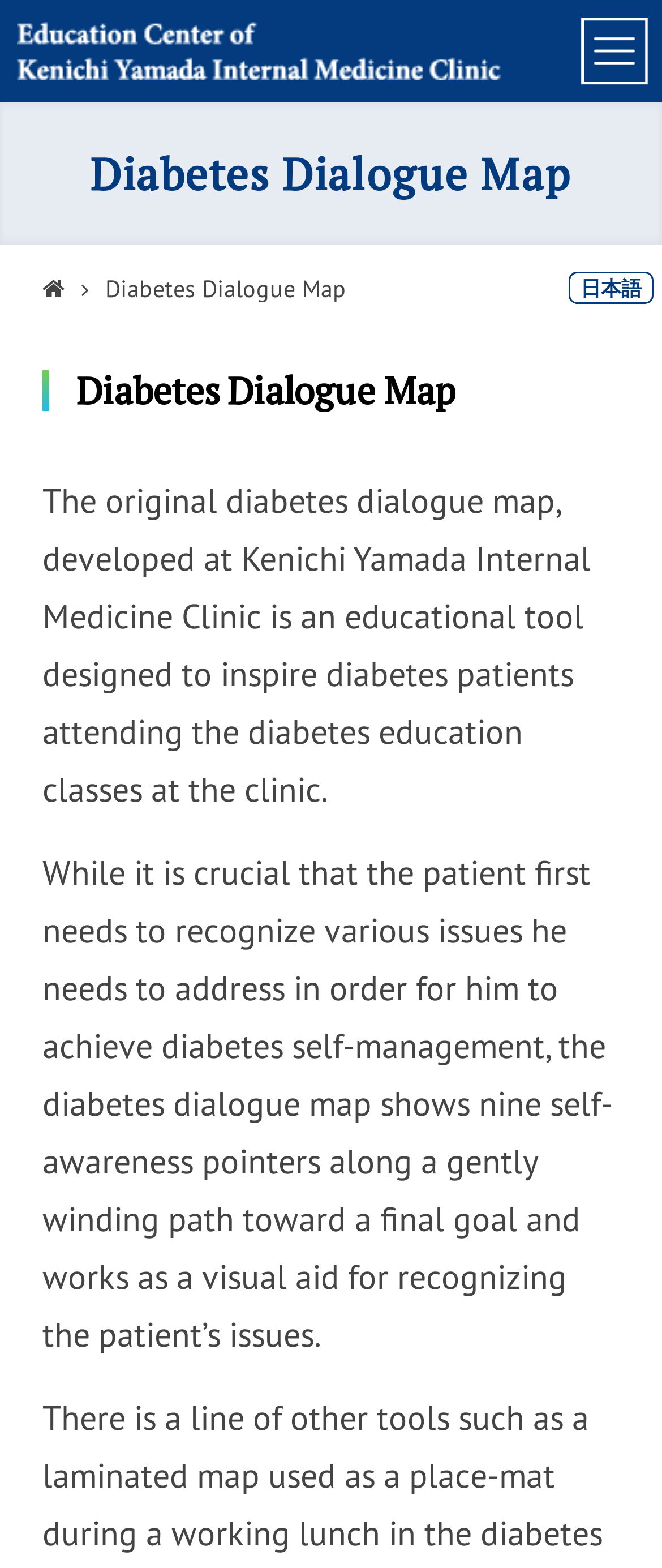With reference to the screenshot, provide a detailed response to the question below:
What is the goal of the diabetes self-management?

The goal of the diabetes self-management can be found in the static text element that describes the diabetes dialogue map. The text states that the map 'shows nine self-awareness pointers along a gently winding path toward a final goal', suggesting that the final goal is the ultimate objective of diabetes self-management.